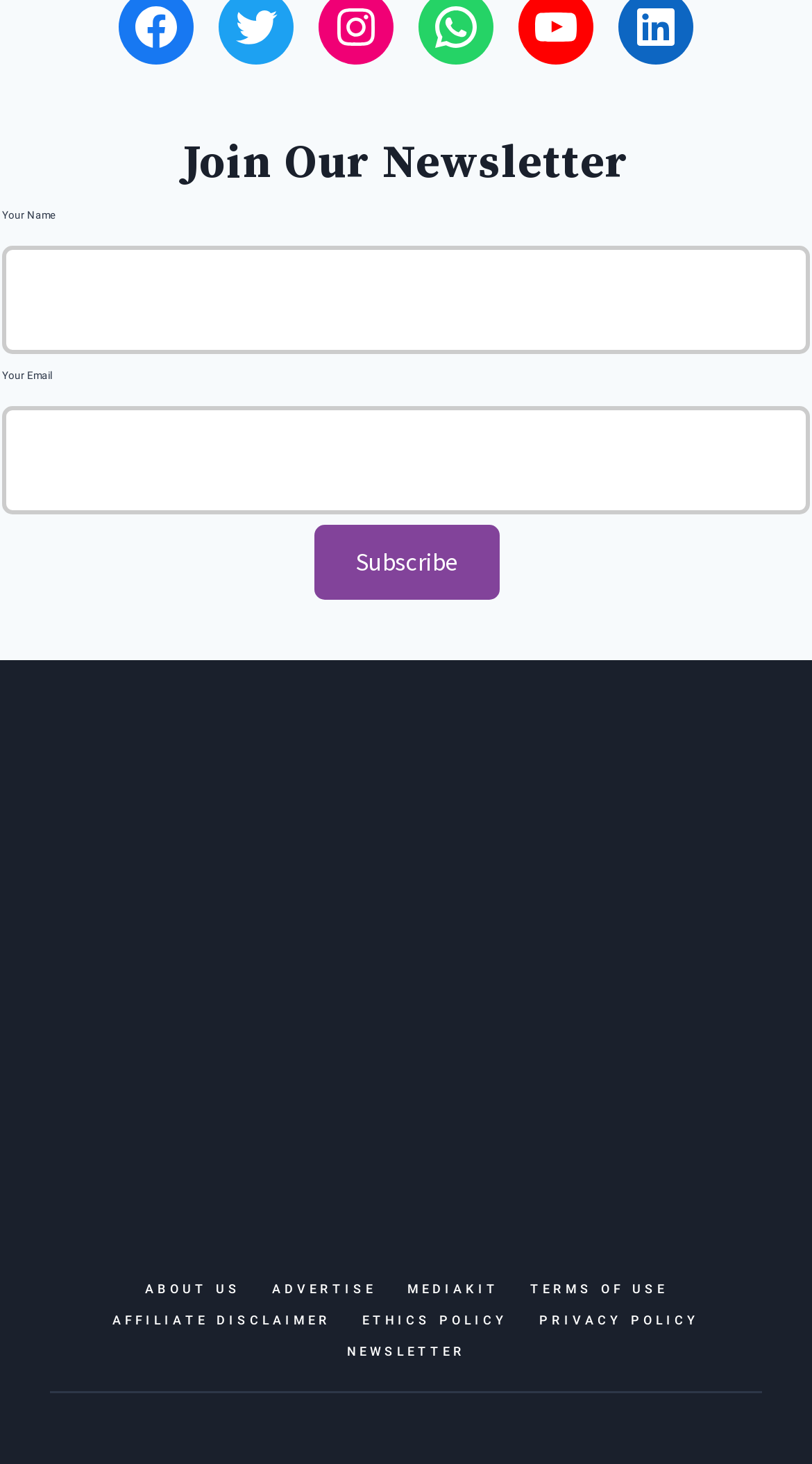Please identify the bounding box coordinates of the element's region that should be clicked to execute the following instruction: "View terms of use". The bounding box coordinates must be four float numbers between 0 and 1, i.e., [left, top, right, bottom].

[0.633, 0.869, 0.841, 0.891]